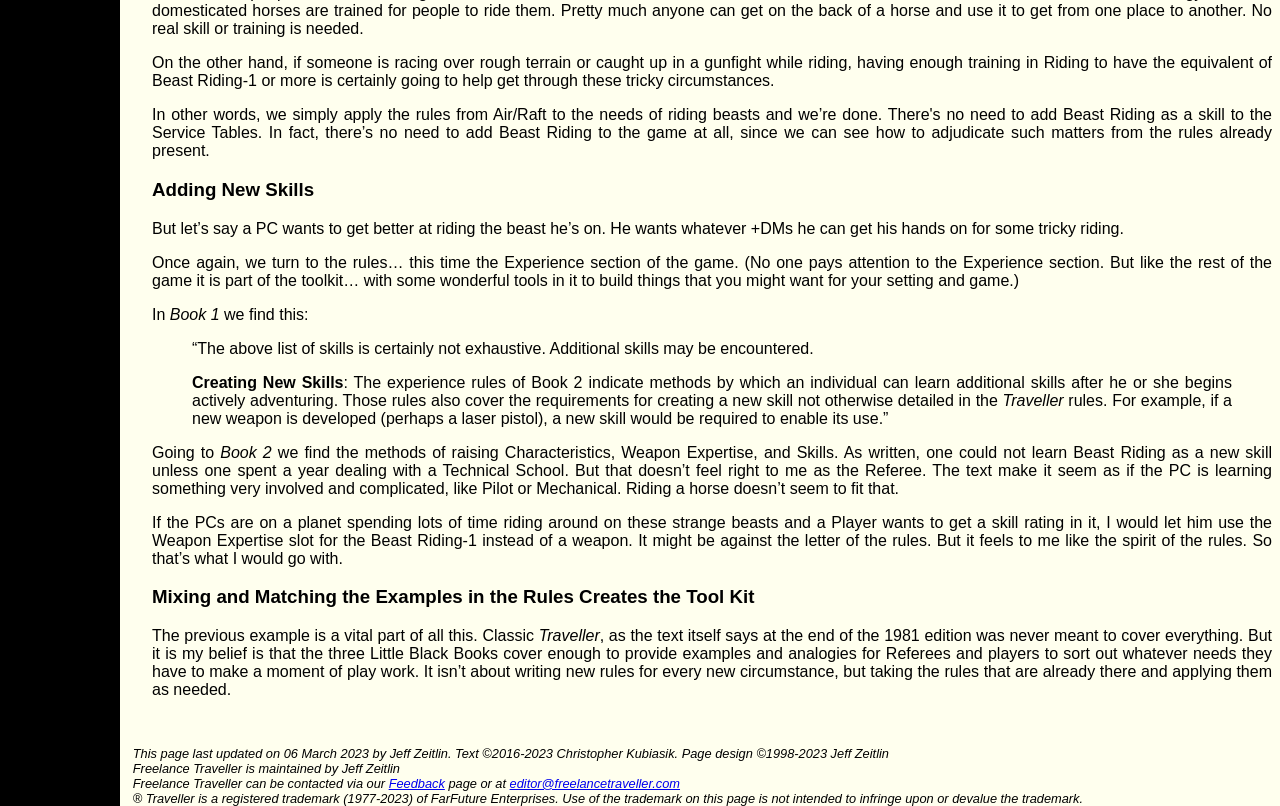Use a single word or phrase to answer the question:
What is the purpose of the Experience section in the game?

To build tools for the setting and game